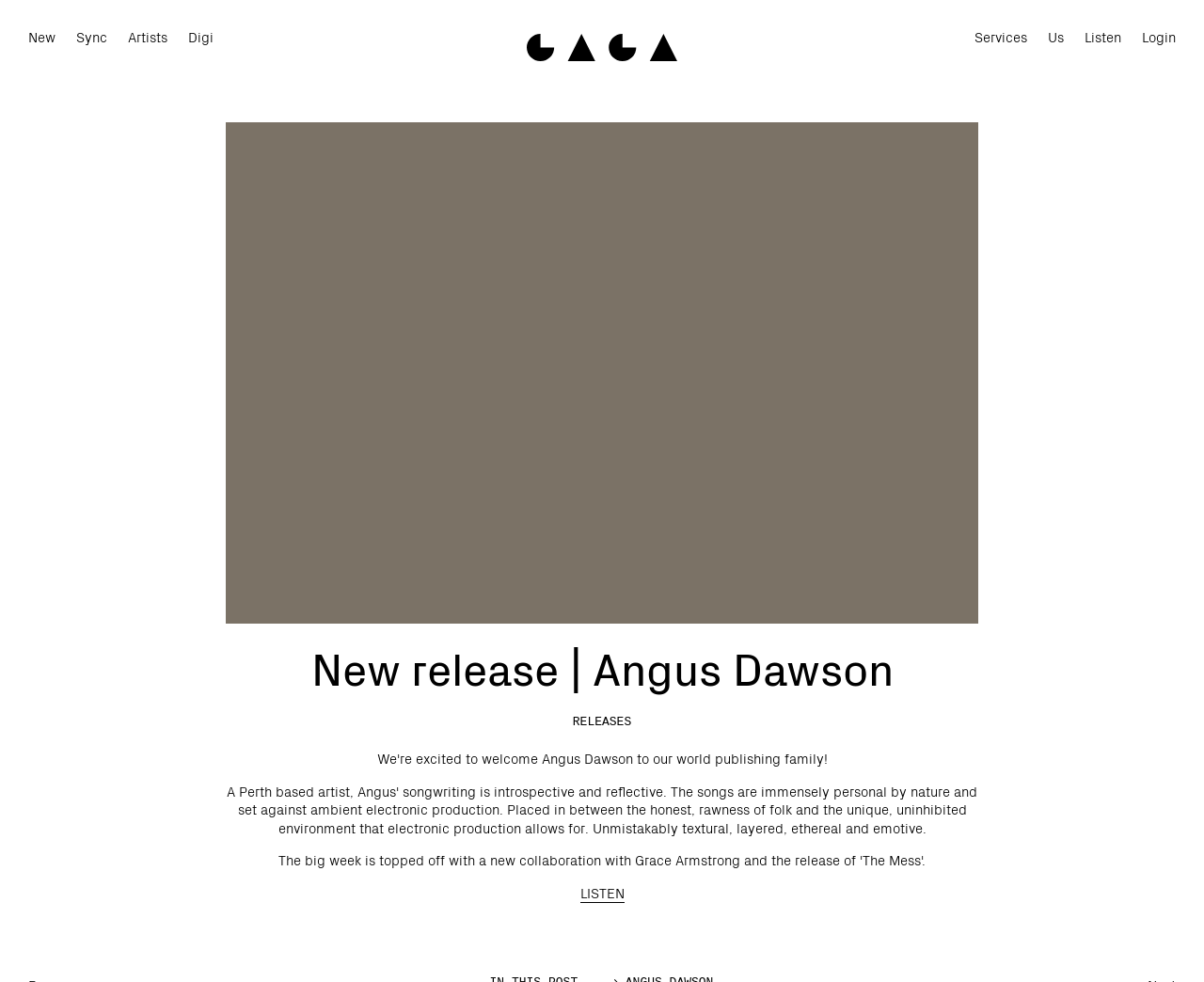Please find the bounding box coordinates of the section that needs to be clicked to achieve this instruction: "View the Sync page".

[0.063, 0.029, 0.089, 0.049]